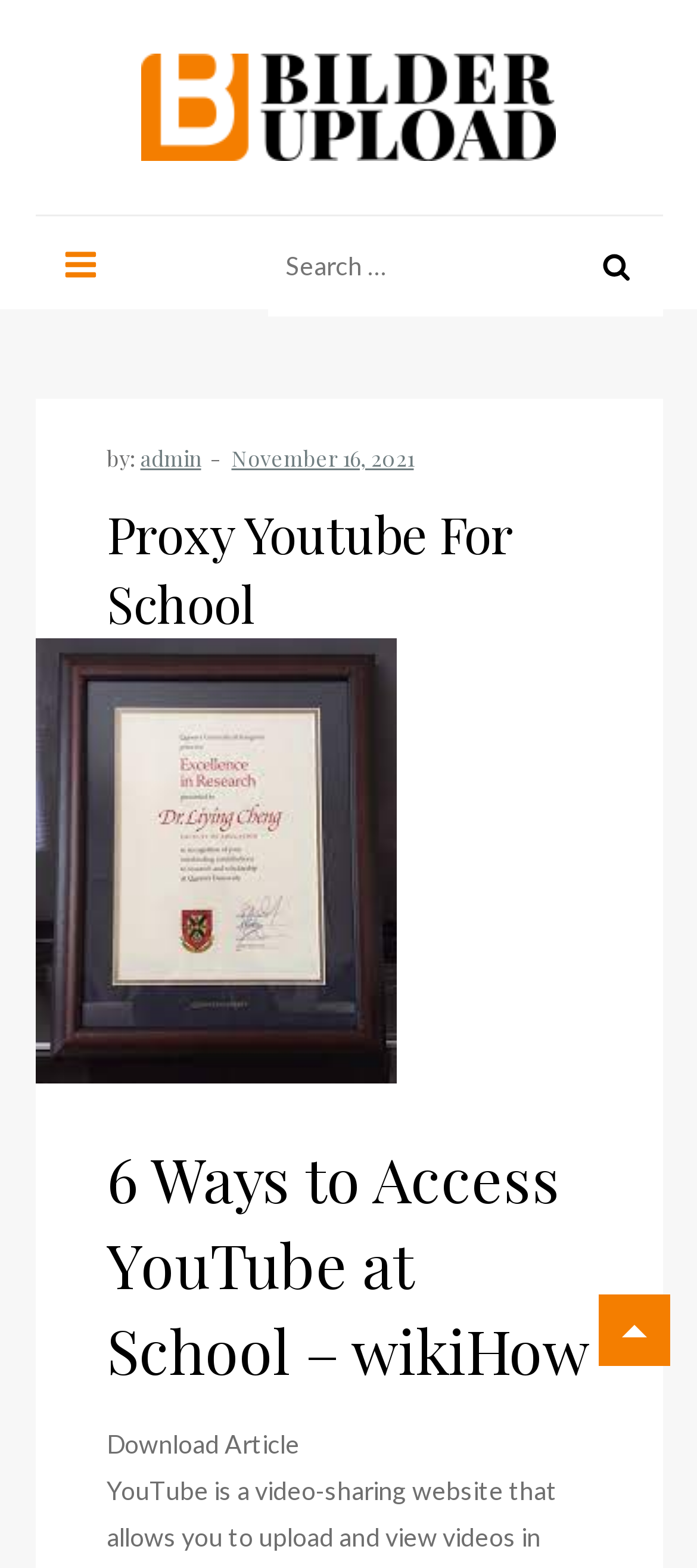Please locate the bounding box coordinates of the element that needs to be clicked to achieve the following instruction: "Download the article". The coordinates should be four float numbers between 0 and 1, i.e., [left, top, right, bottom].

[0.153, 0.911, 0.429, 0.931]